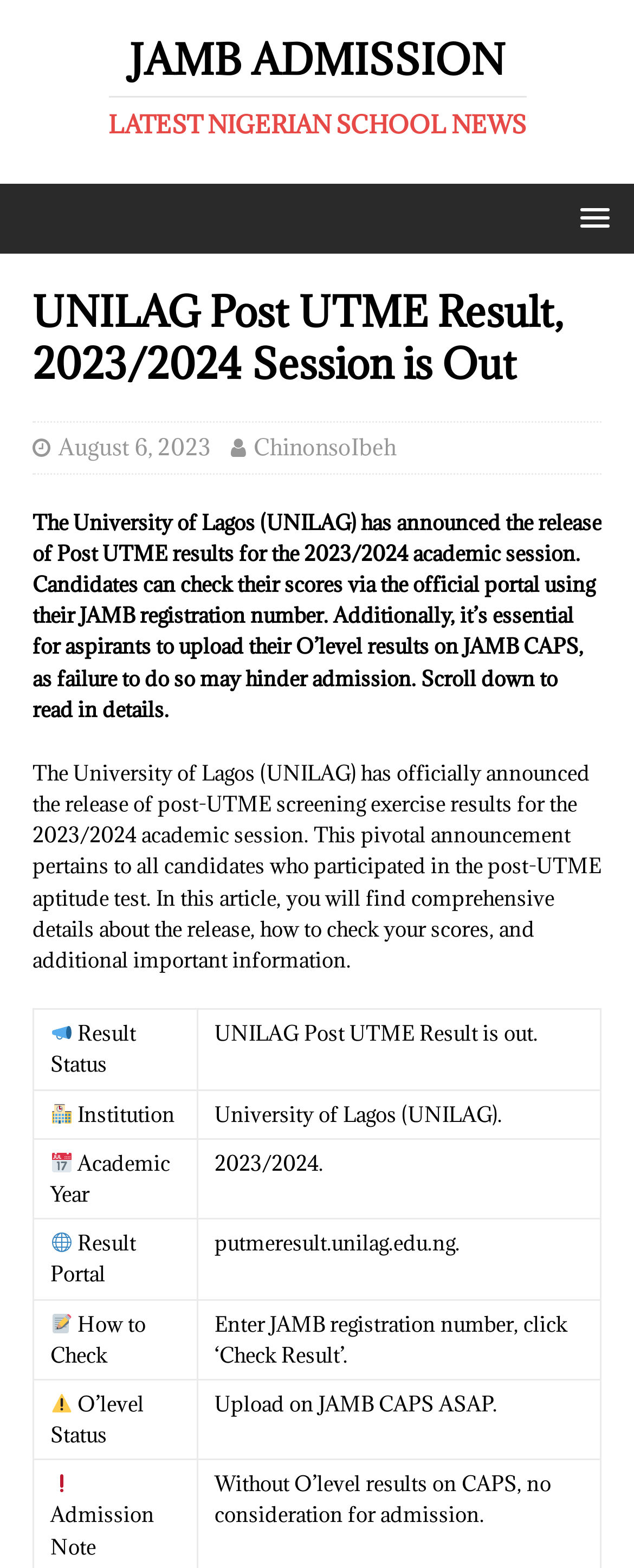With reference to the image, please provide a detailed answer to the following question: How can I check my post UTME result?

I found the answer by looking at the gridcell element with the text 'Enter JAMB registration number, click ‘Check Result’.' which is located in the row with the header 'How to Check'.